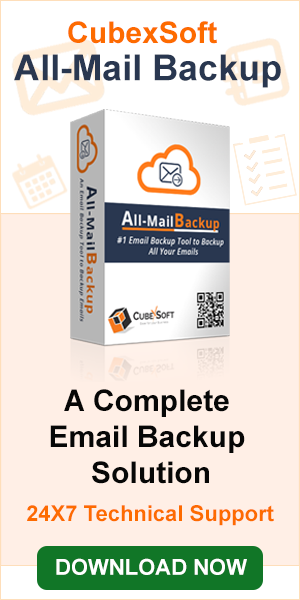Generate a detailed caption that describes the image.

The image features the promotional packaging for CubexSoft All-Mail Backup, an email backup solution designed to protect and save email data. The product is highlighted as the "#1 Email Backup Tool to Backup All Your Emails" and promises comprehensive support with "24X7 Technical Support" noted at the bottom. Accompanying visual elements include icons related to email and digital organization, enhancing the appeal for users seeking a reliable method for safeguarding their email communications. A prominent "DOWNLOAD NOW" button encourages immediate action, making this a compelling advertisement for individuals and businesses looking to secure their email information effectively.